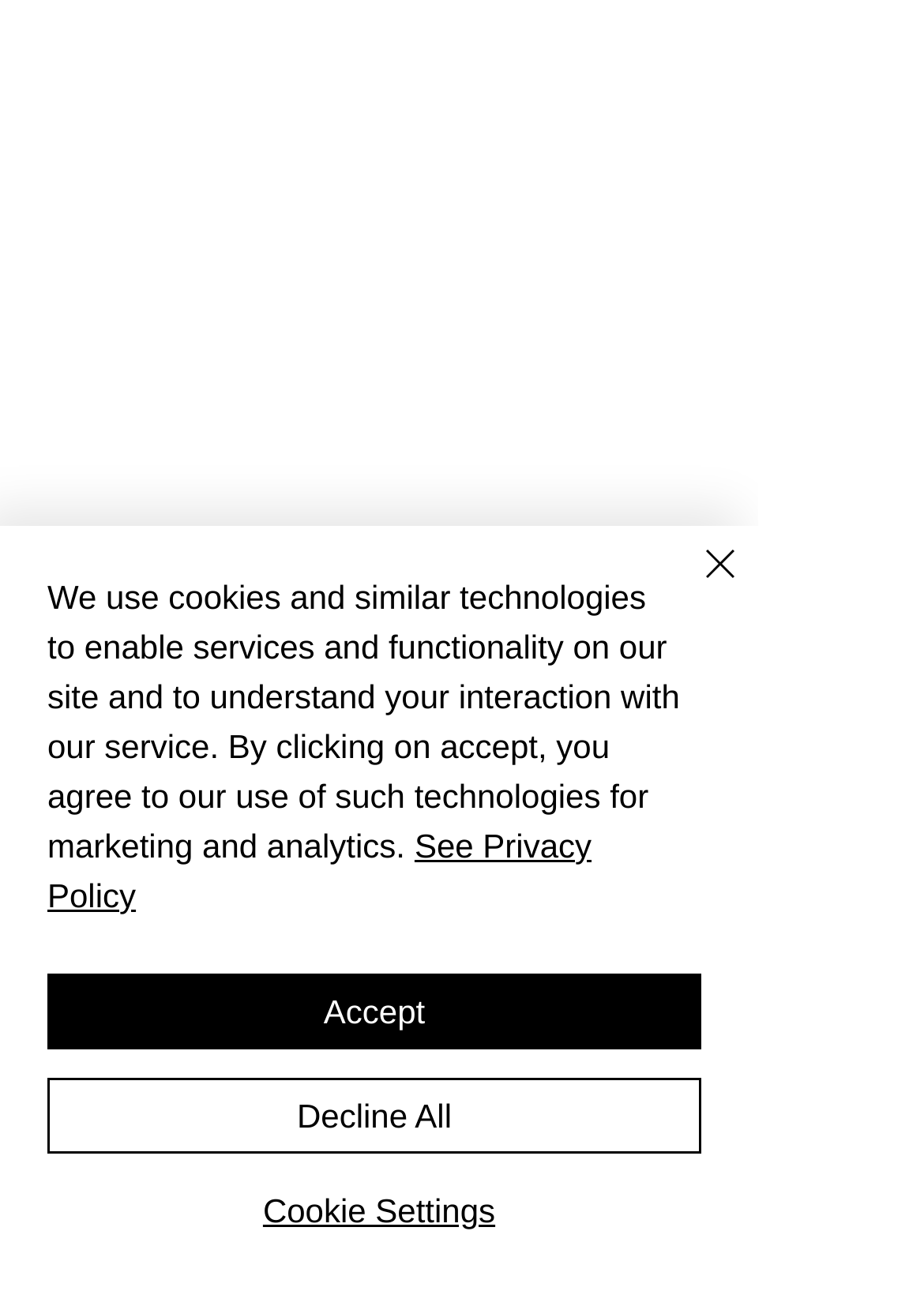Provide the bounding box coordinates for the UI element that is described by this text: "See Privacy Policy". The coordinates should be in the form of four float numbers between 0 and 1: [left, top, right, bottom].

[0.051, 0.64, 0.64, 0.708]